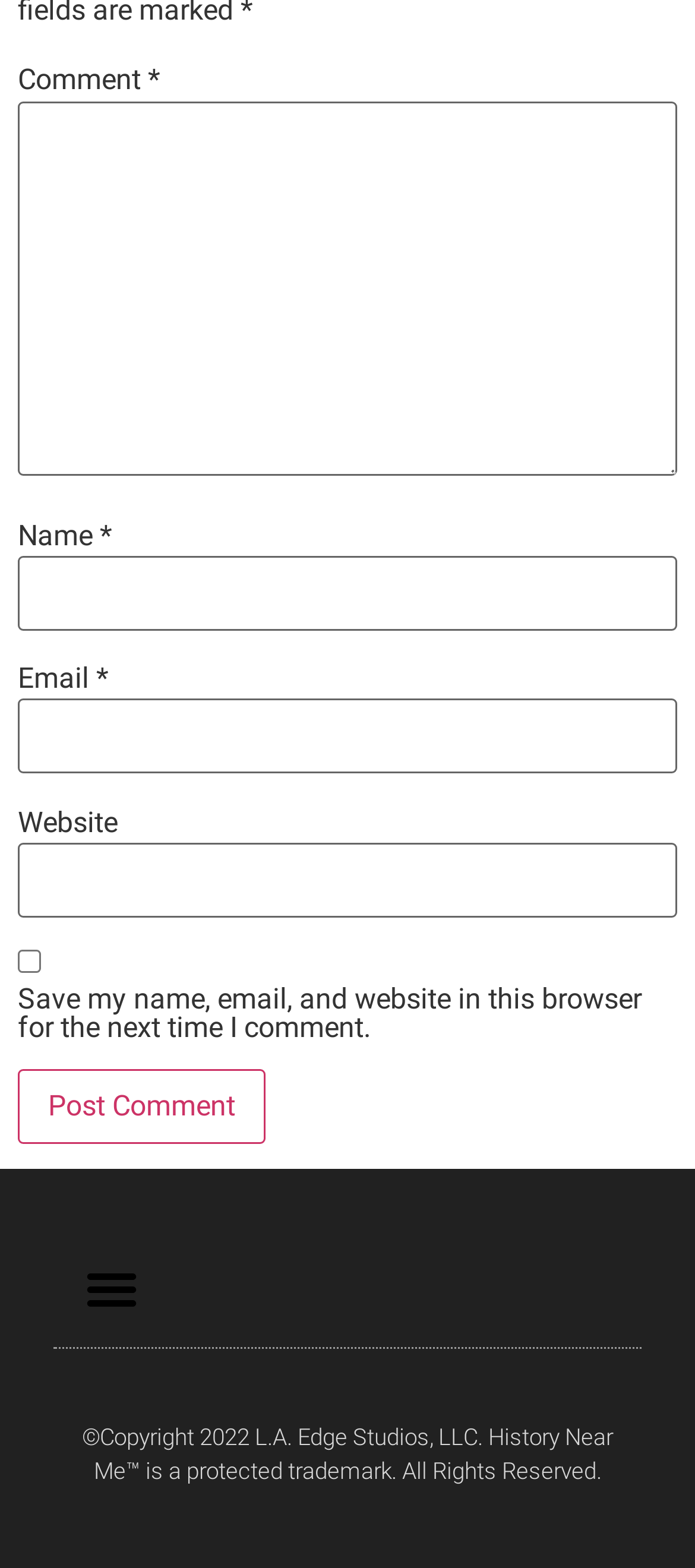Respond to the following question using a concise word or phrase: 
What is the copyright information at the bottom of the page?

2022 L.A. Edge Studios, LLC